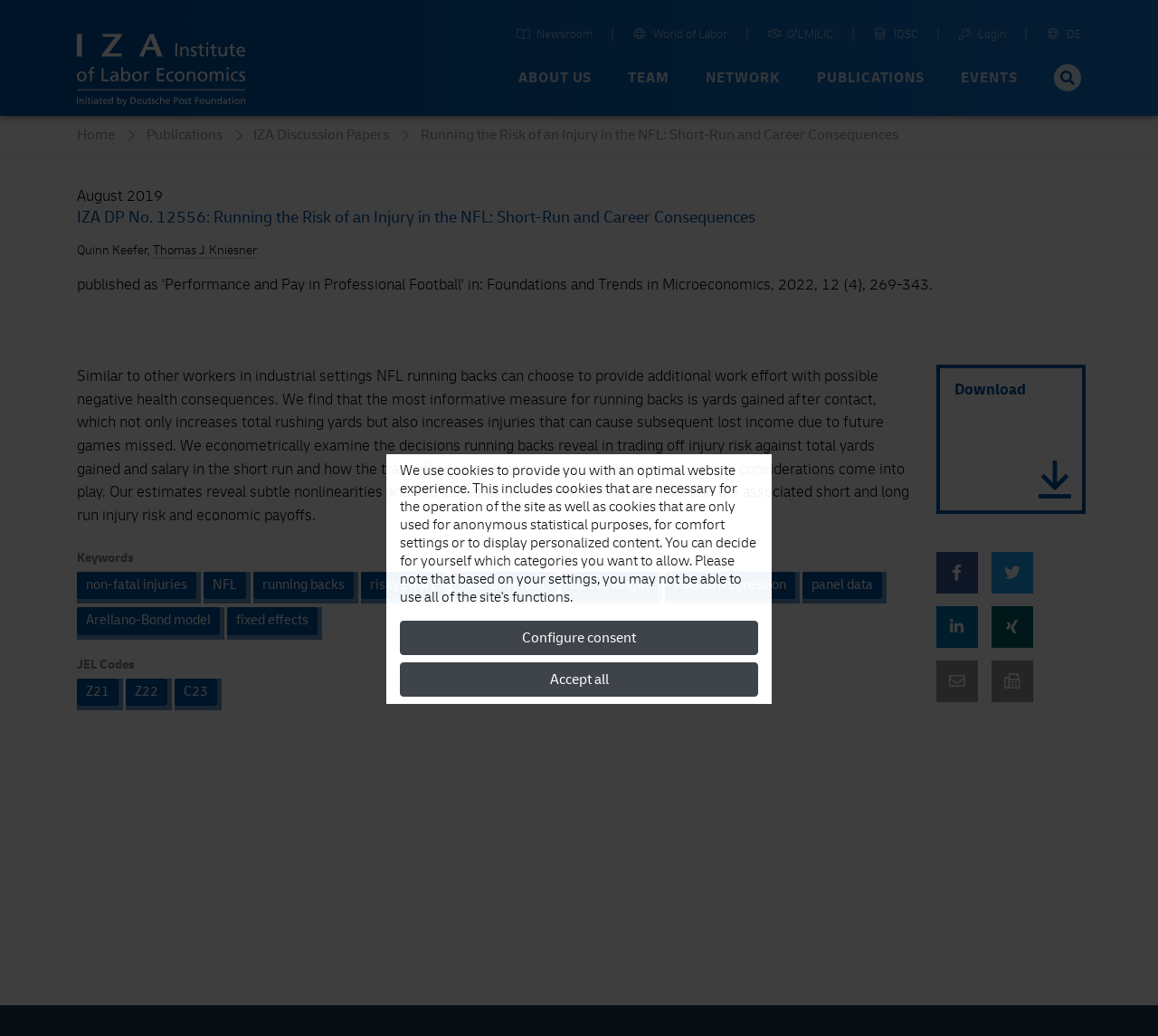Describe all visible elements and their arrangement on the webpage.

This webpage is about a research paper titled "Running the Risk of an Injury in the NFL: Short-Run and Career Consequences" from the Institute of Labor Economics (IZA). At the top, there is a navigation bar with several links, including "Newsroom", "World of Labor", "G²LM|LIC", "IDSC", "Login", and "DE". Below the navigation bar, there are five buttons: "ABOUT US", "TEAM", "NETWORK", "PUBLICATIONS", and "EVENTS", followed by a search button.

The main content of the webpage is divided into several sections. The first section displays the title of the paper, "IZA DP No. 12556: Running the Risk of an Injury in the NFL: Short-Run and Career Consequences", along with the authors' names, Quinn Keefer and Thomas J. Kniesner. Below the title, there is a brief summary of the paper, which discusses how NFL running backs can choose to provide additional work effort with possible negative health consequences.

The next section lists the keywords related to the paper, including "non-fatal injuries", "NFL", "running backs", "risky effort", and others. Following the keywords, there is a section for JEL Codes, which includes links to "Z21", "Z22", "C23", and others.

On the right side of the webpage, there are several links, including "Download" and social media links. At the bottom, there are two buttons: "Configure consent" and "Accept all", related to cookie consent.

Overall, the webpage provides an overview of the research paper, including its title, authors, summary, keywords, and JEL Codes, as well as links to download the paper and navigate to other related pages.